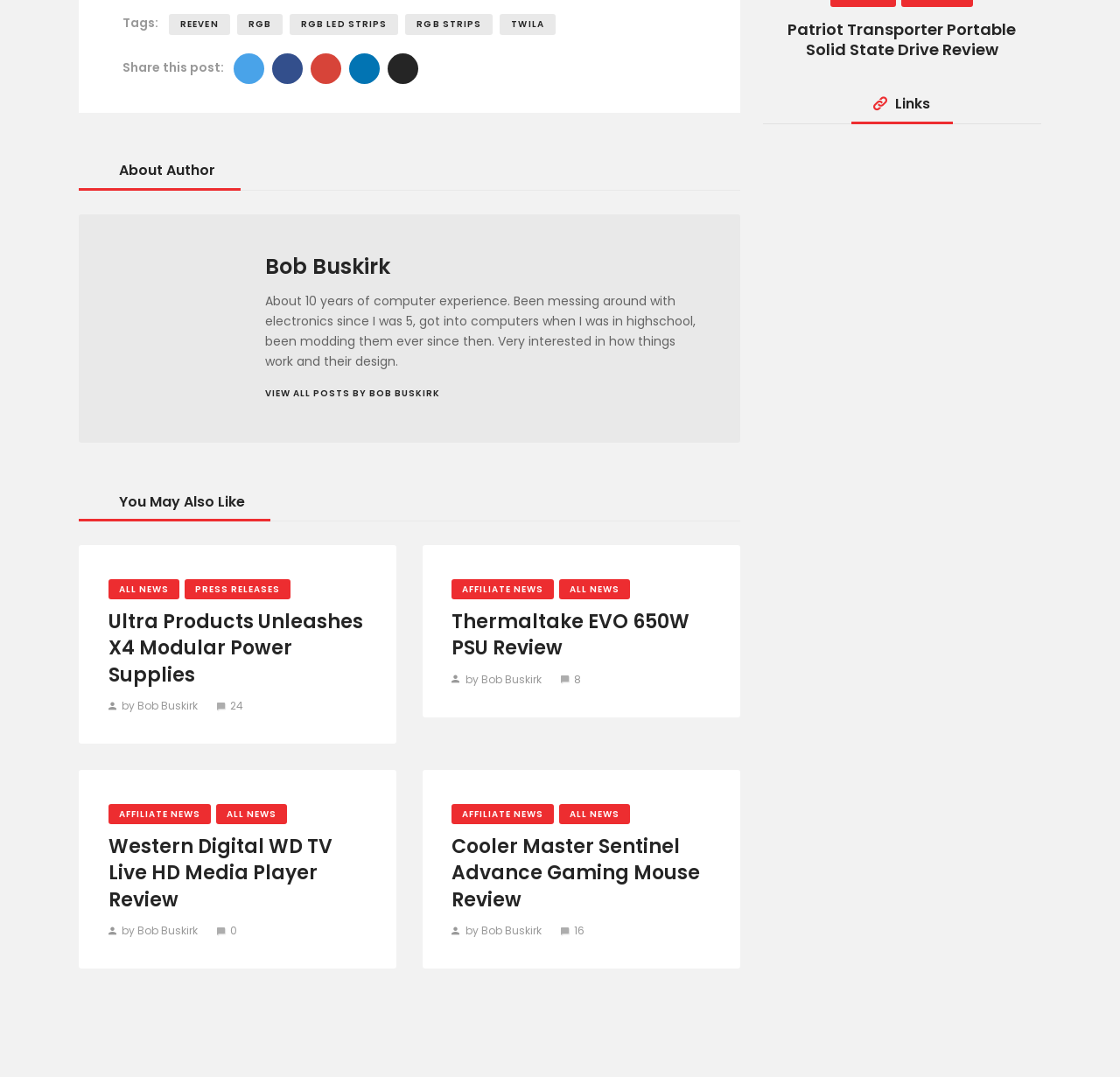Identify the bounding box coordinates of the area you need to click to perform the following instruction: "View all posts by Bob Buskirk".

[0.237, 0.356, 0.626, 0.375]